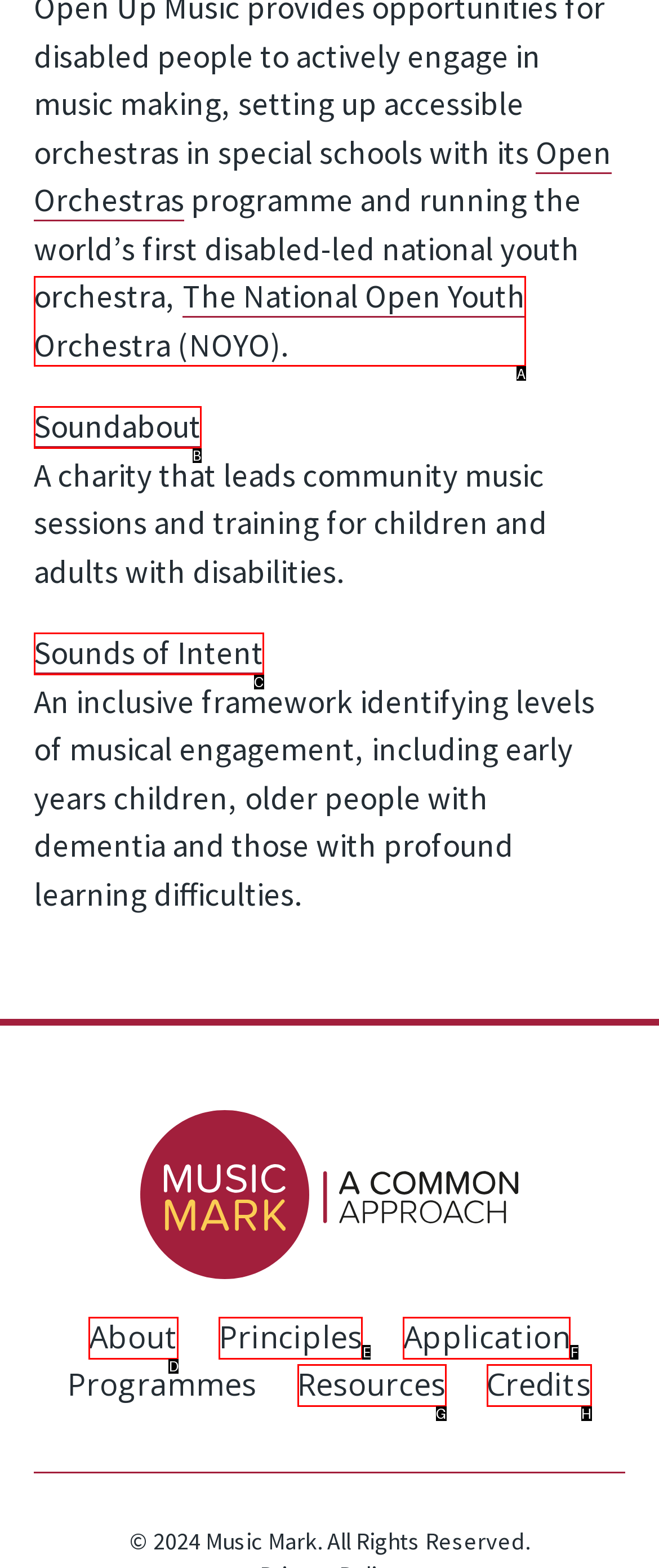Please select the letter of the HTML element that fits the description: Sounds of Intent. Answer with the option's letter directly.

C